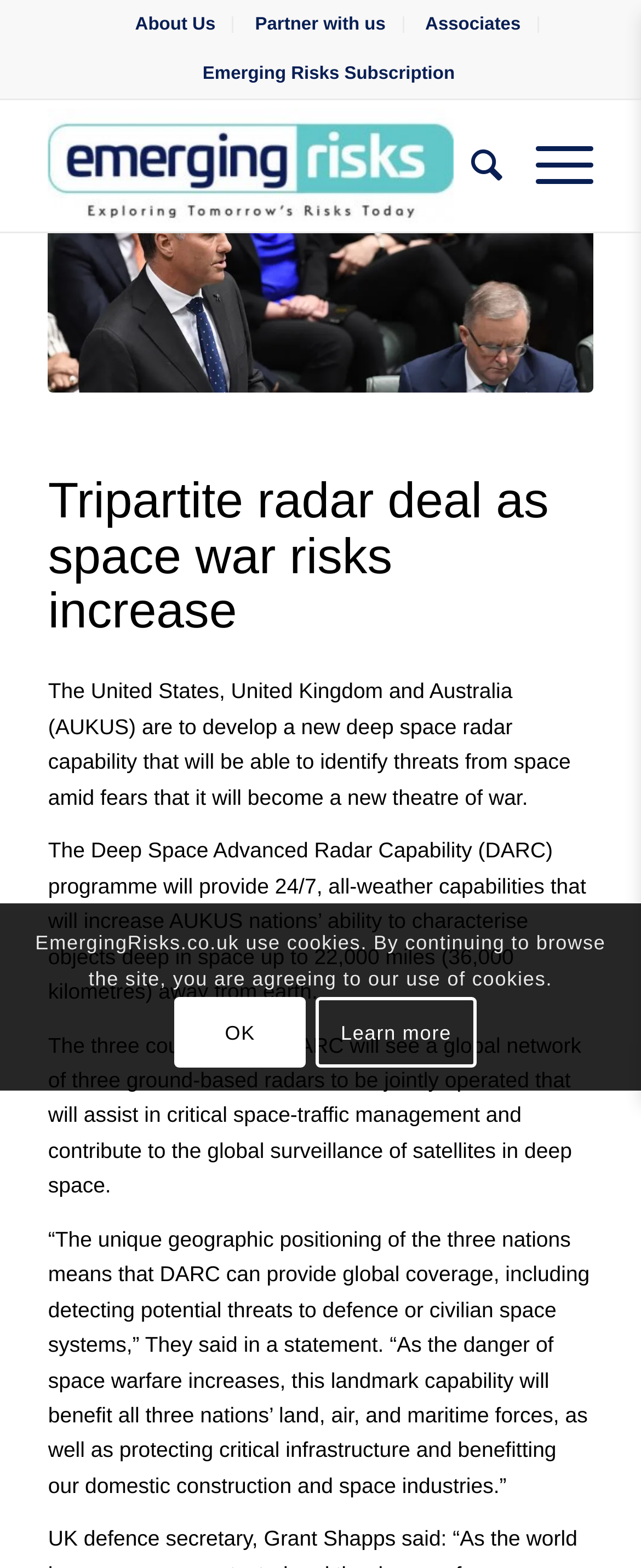Please examine the image and answer the question with a detailed explanation:
What is the maximum distance the DARC programme can detect objects in space?

The maximum distance the DARC programme can detect objects in space can be determined by reading the text '...up to 22,000 miles (36,000 kilometres) away from earth.' which provides the specific distance.